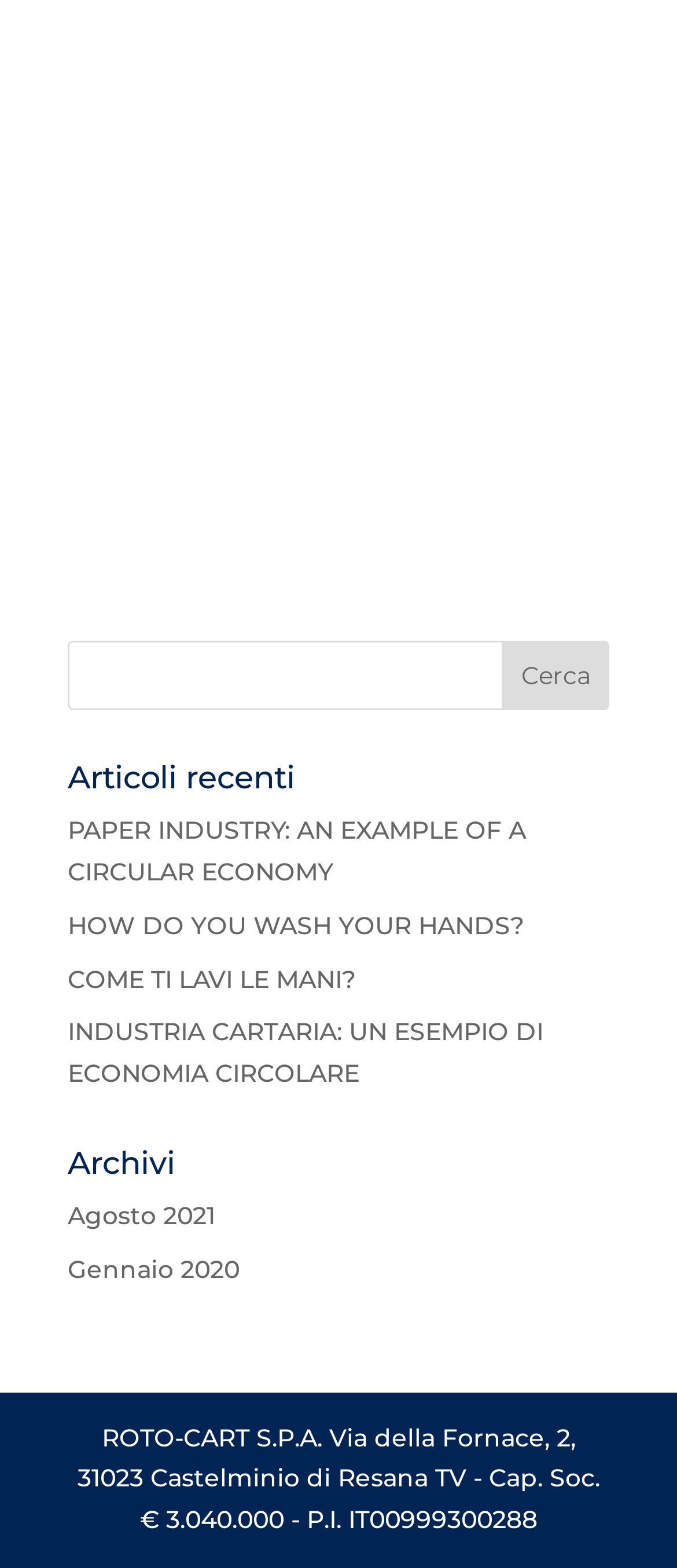How many links are under 'Articoli recenti'? From the image, respond with a single word or brief phrase.

4